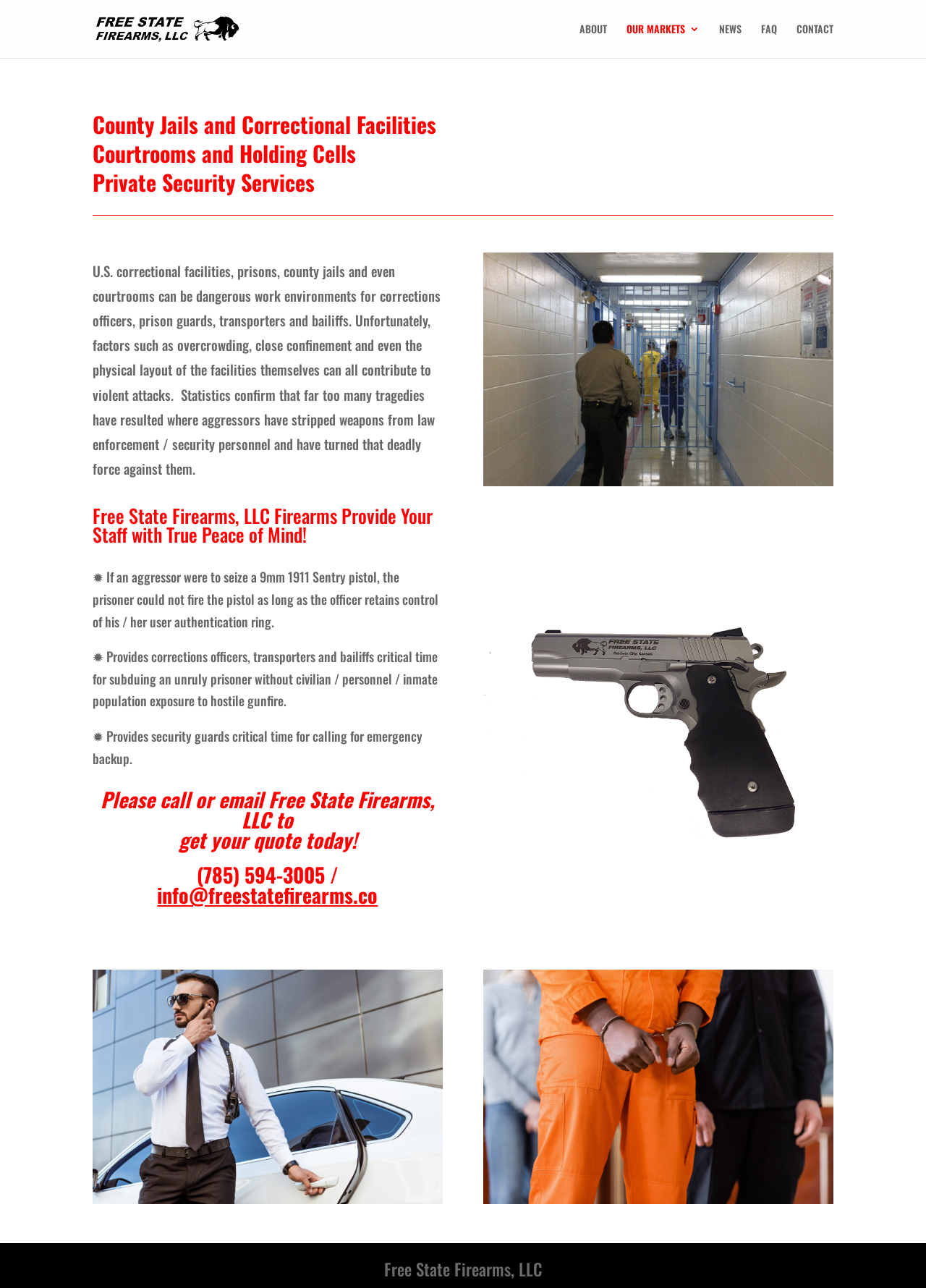Provide a one-word or brief phrase answer to the question:
What type of company is Free State Firearms, LLC?

Smart gun technology